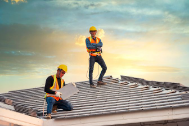Describe all the elements in the image with great detail.

In this engaging image, two professional roofers are depicted working on a home roof, emphasizing their commitment to quality and safety. One roofer, dressed in a yellow helmet and high-visibility vest, stands confidently as he surveys the area, holding a tool that appears to measure or assess the roofing structure. Meanwhile, the other roofer kneels down, focused intently on his task, perhaps preparing to make repairs or adjustments. The sky in the background showcases a beautiful sunset, casting an inspiring glow over the scene, highlighting the importance of skilled tradespeople in maintaining the integrity of homes. This imagery resonates with the messaging surrounding storm damage repair services offered by reputable roofing companies in York, PA, showcasing their proficiency in navigating challenges and ensuring the safety and security of homeowners.